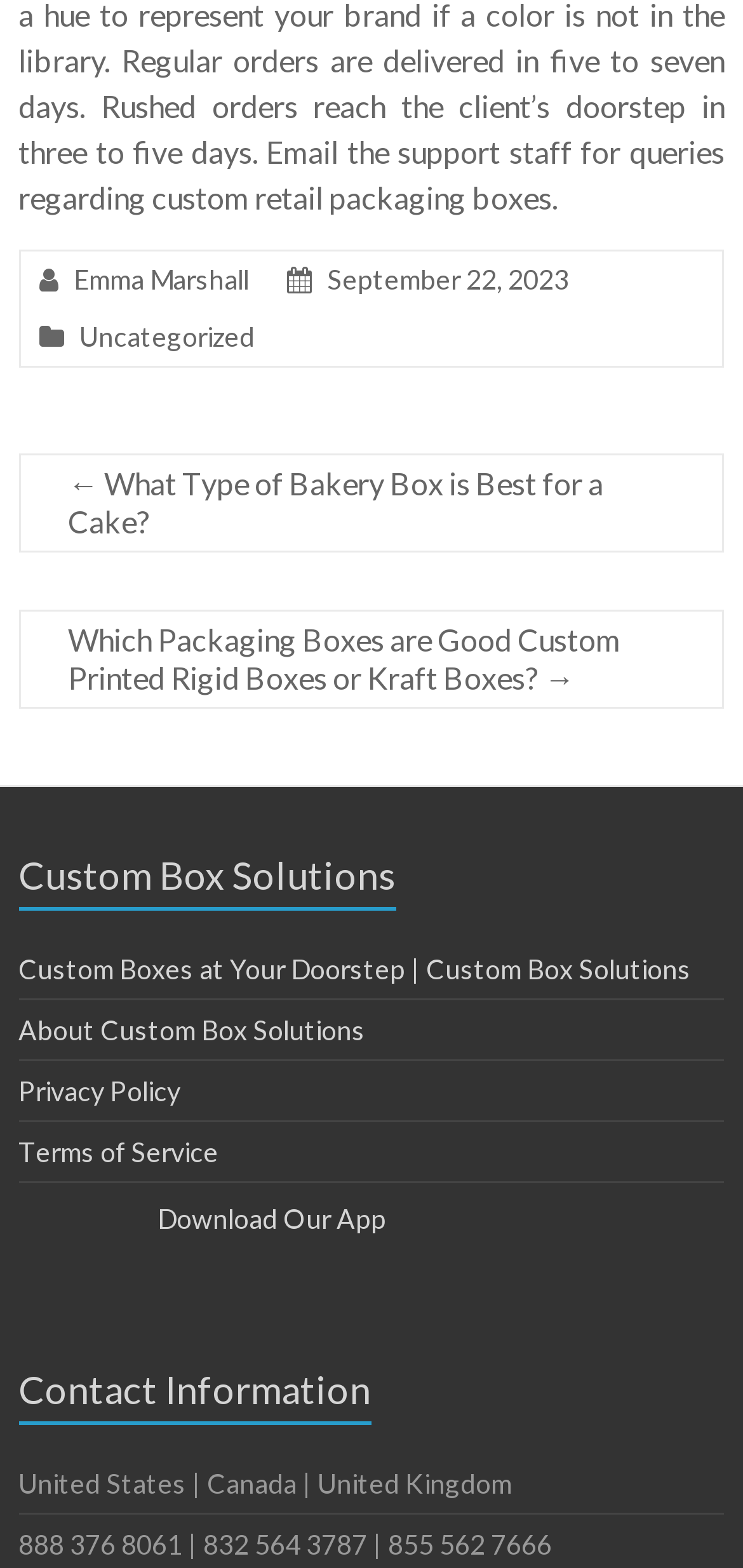What is the name of the company offering custom box solutions?
Please look at the screenshot and answer using one word or phrase.

Custom Box Solutions